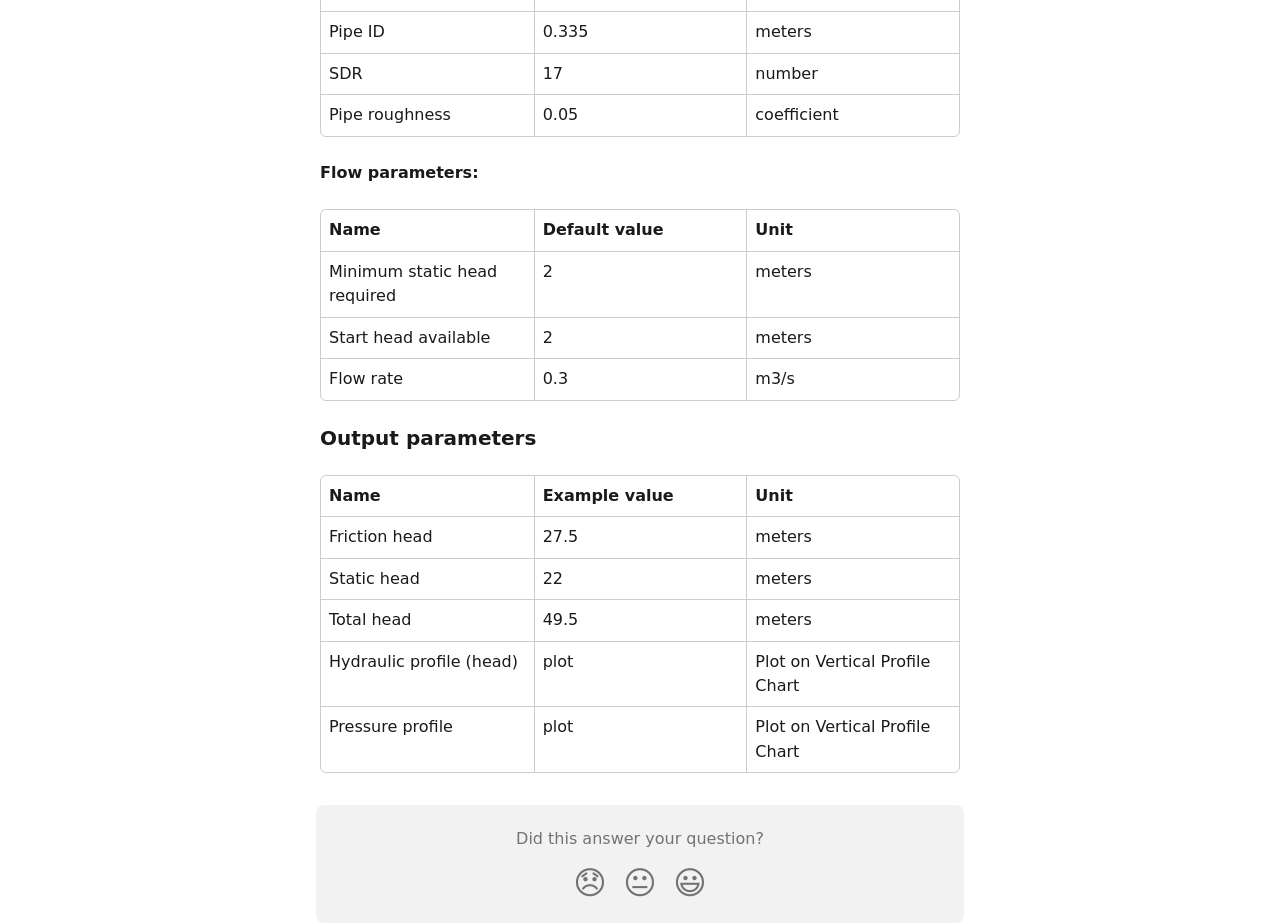What is the unit of friction head?
Give a comprehensive and detailed explanation for the question.

In the table with the heading 'Output parameters', the unit of friction head is meters, which is indicated in the gridcell with the text 'Friction head' and 'meters'.